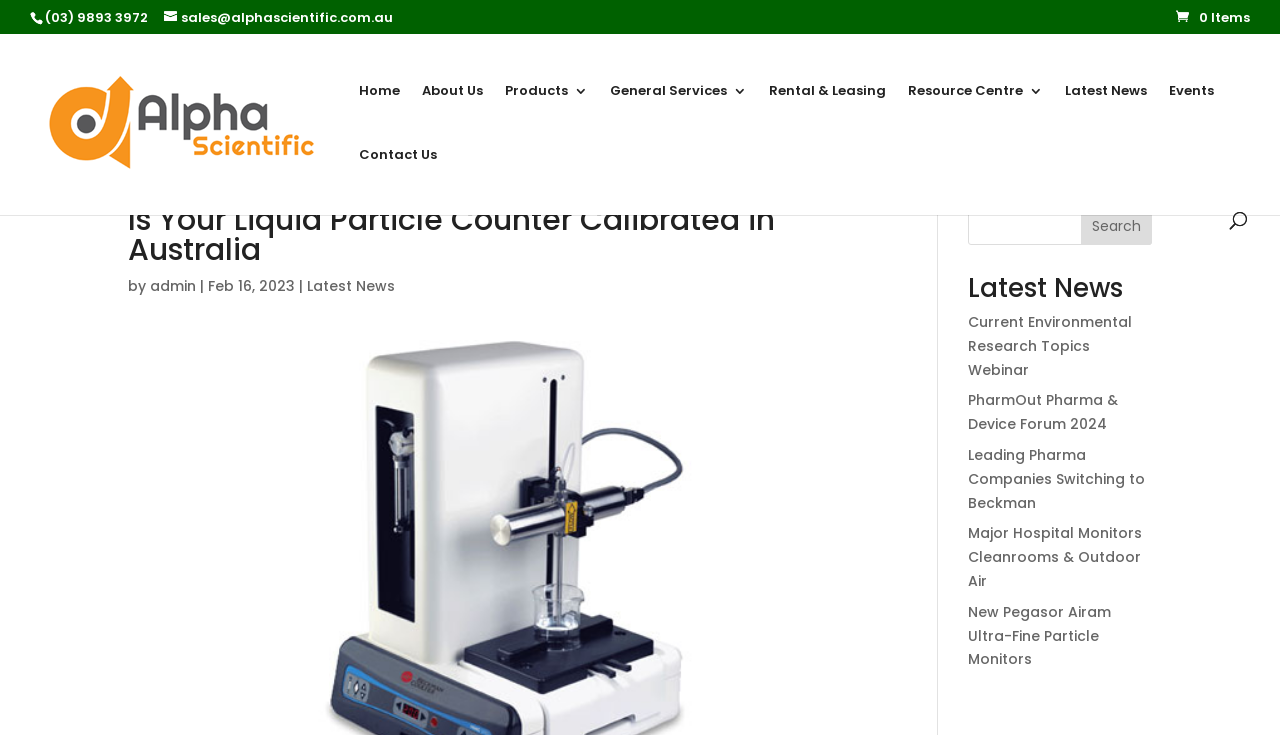What is the topic of the first news article?
Please provide a single word or phrase answer based on the image.

Current Environmental Research Topics Webinar